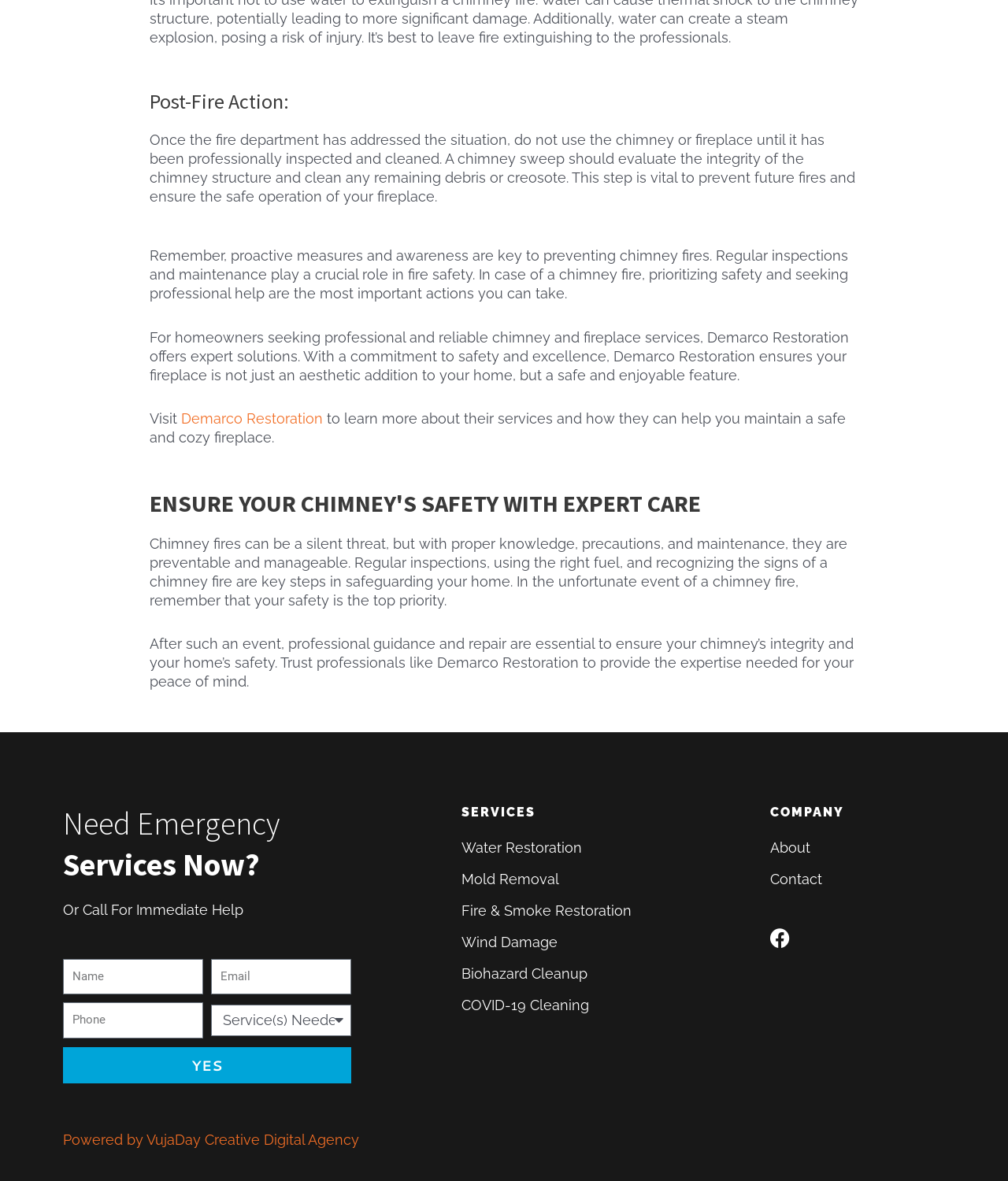What services are offered by Demarco Restoration?
Give a detailed and exhaustive answer to the question.

Demarco Restoration offers expert solutions for chimney and fireplace services, as stated in the text 'For homeowners seeking professional and reliable chimney and fireplace services, Demarco Restoration offers expert solutions.'